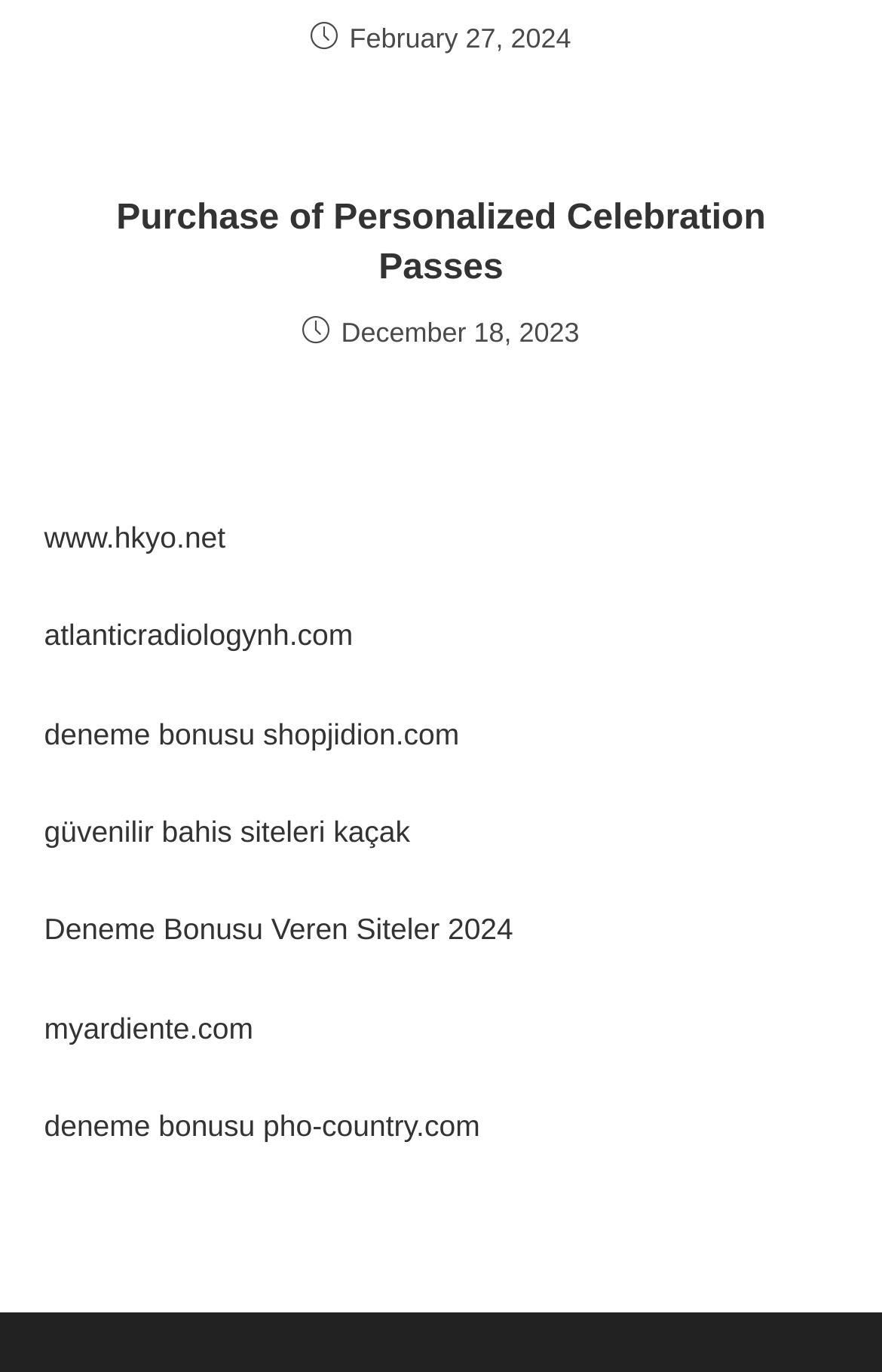Could you provide the bounding box coordinates for the portion of the screen to click to complete this instruction: "Visit www.hkyo.net"?

[0.05, 0.379, 0.256, 0.404]